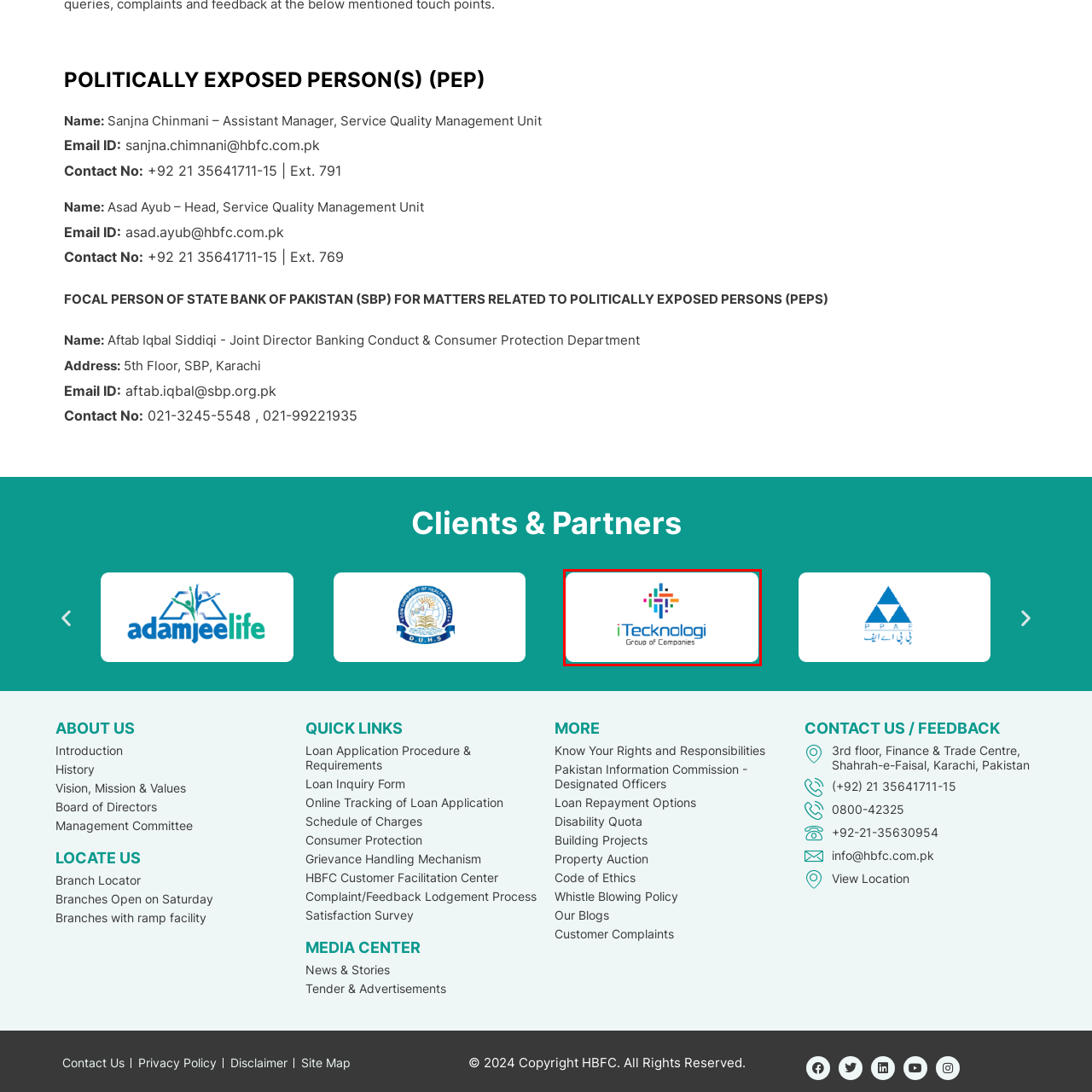Offer an in-depth caption for the image content enclosed by the red border.

The image features the logo of "iTecknologi Group of Companies." It showcases a modern and vibrant design, characterized by a blend of geometric shapes and colorful accents that convey a sense of innovation and technological advancement. The name "iTecknologi" is prominently displayed in a bold, blue font, while the tagline "Group of Companies" appears in a smaller font beneath it. This visual representation effectively captures the essence of a forward-thinking conglomerate focused on various sectors, emphasizing creativity and a dynamic approach to business.